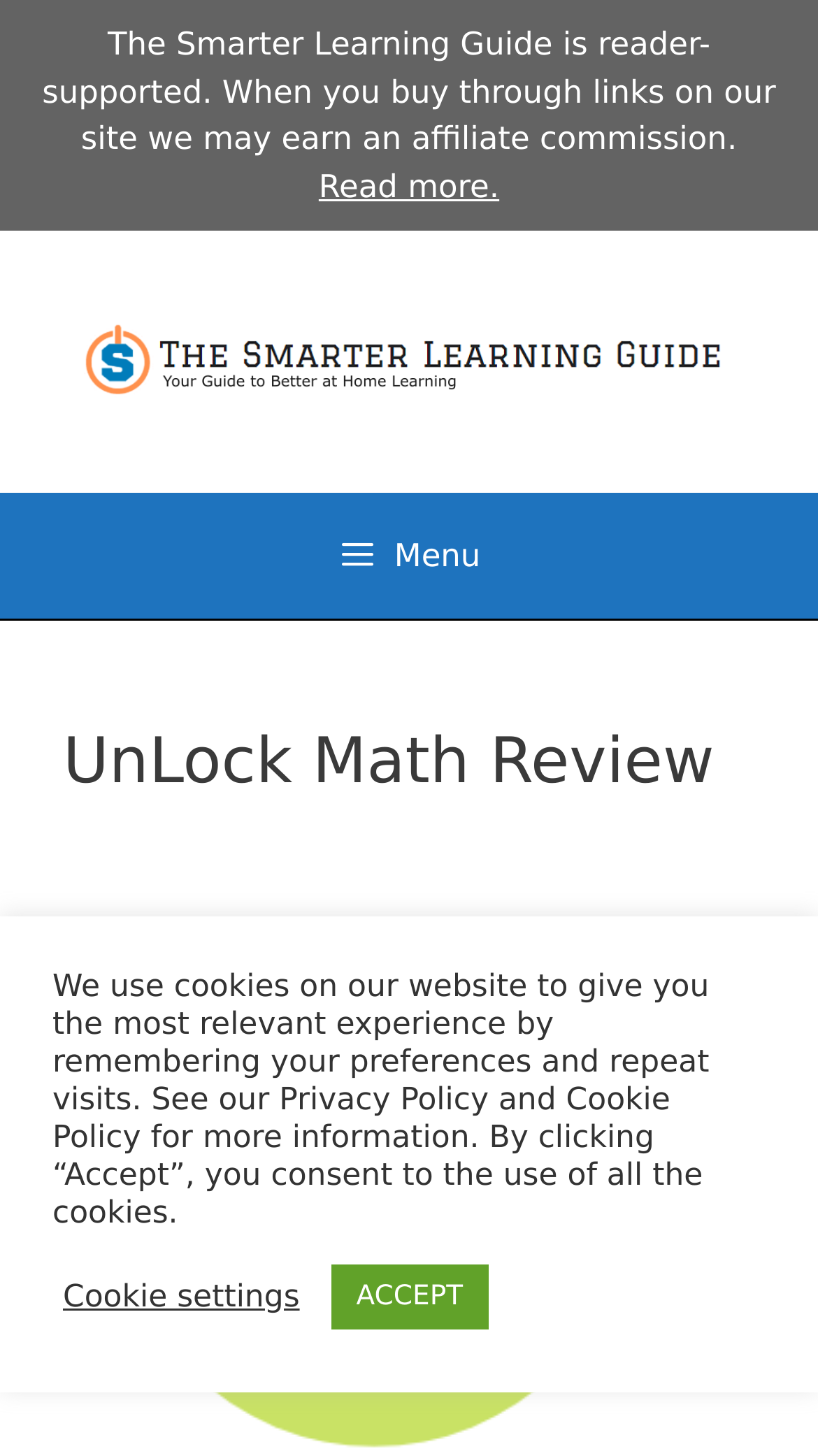Provide a one-word or short-phrase response to the question:
Is the website providing a neutral review?

Unknown